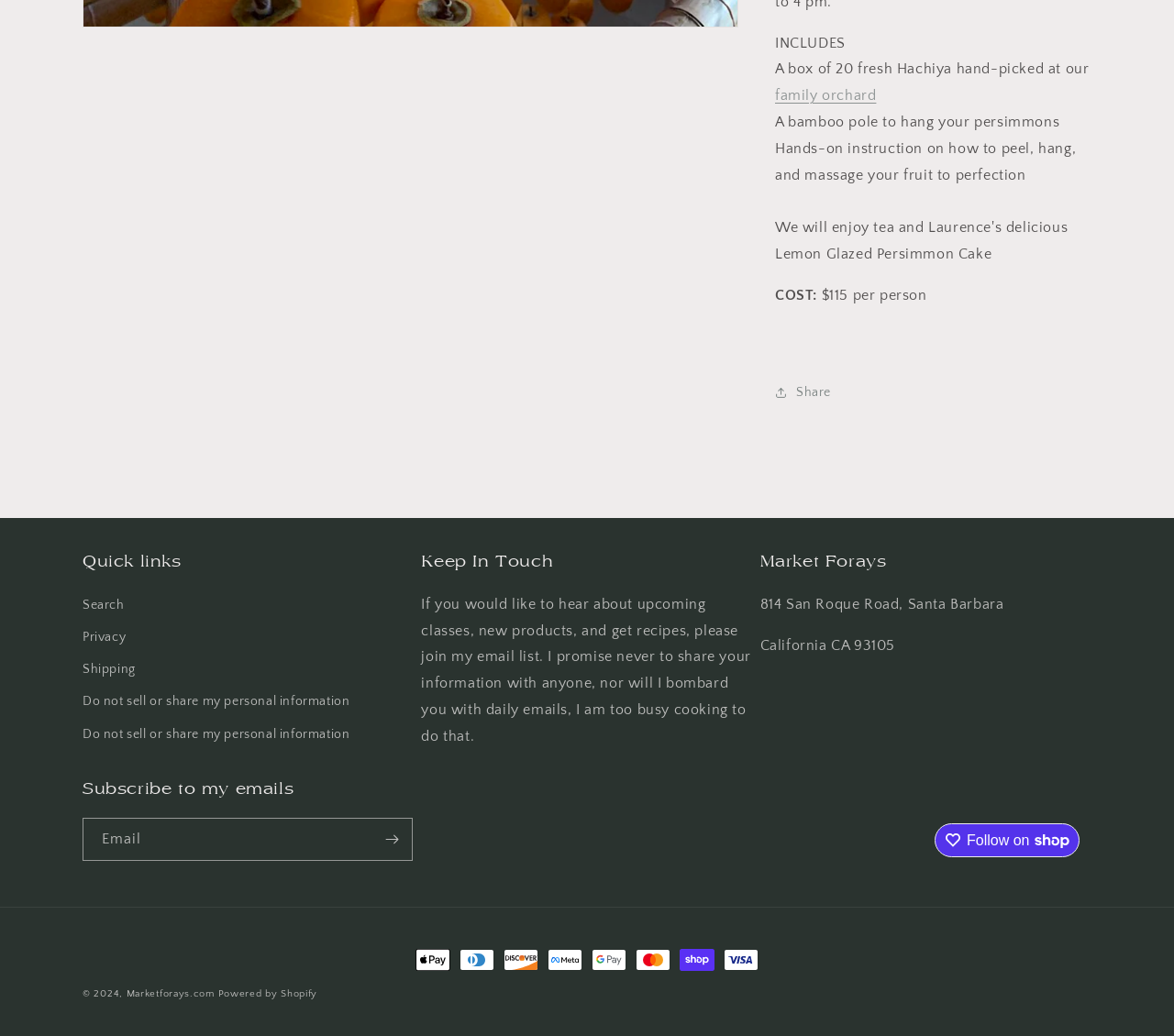Identify the bounding box of the HTML element described here: "parent_node: Email aria-label="Subscribe" name="commit"". Provide the coordinates as four float numbers between 0 and 1: [left, top, right, bottom].

[0.316, 0.789, 0.351, 0.831]